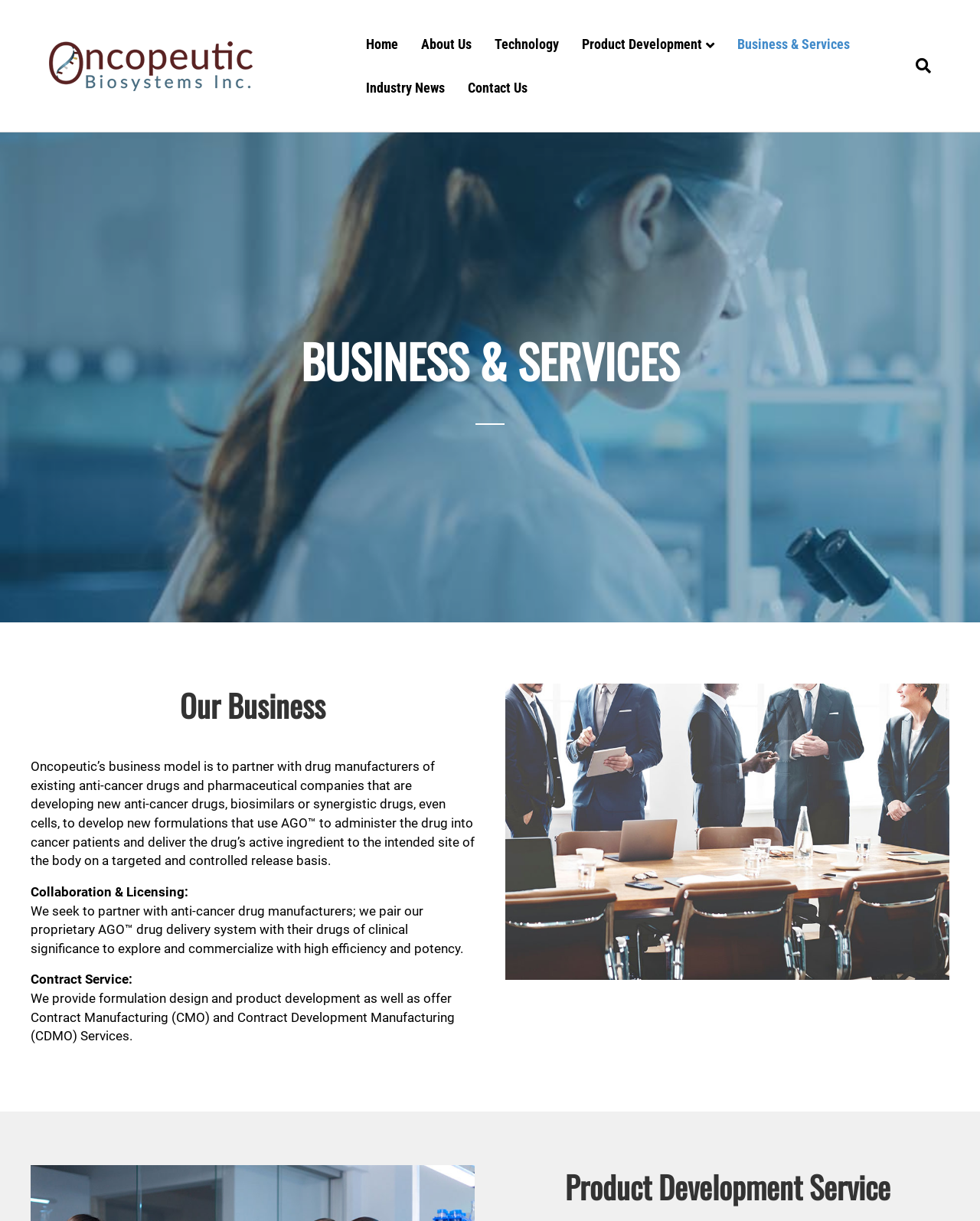Locate the bounding box coordinates of the clickable region to complete the following instruction: "Click on the 'Home' link."

[0.362, 0.019, 0.418, 0.053]